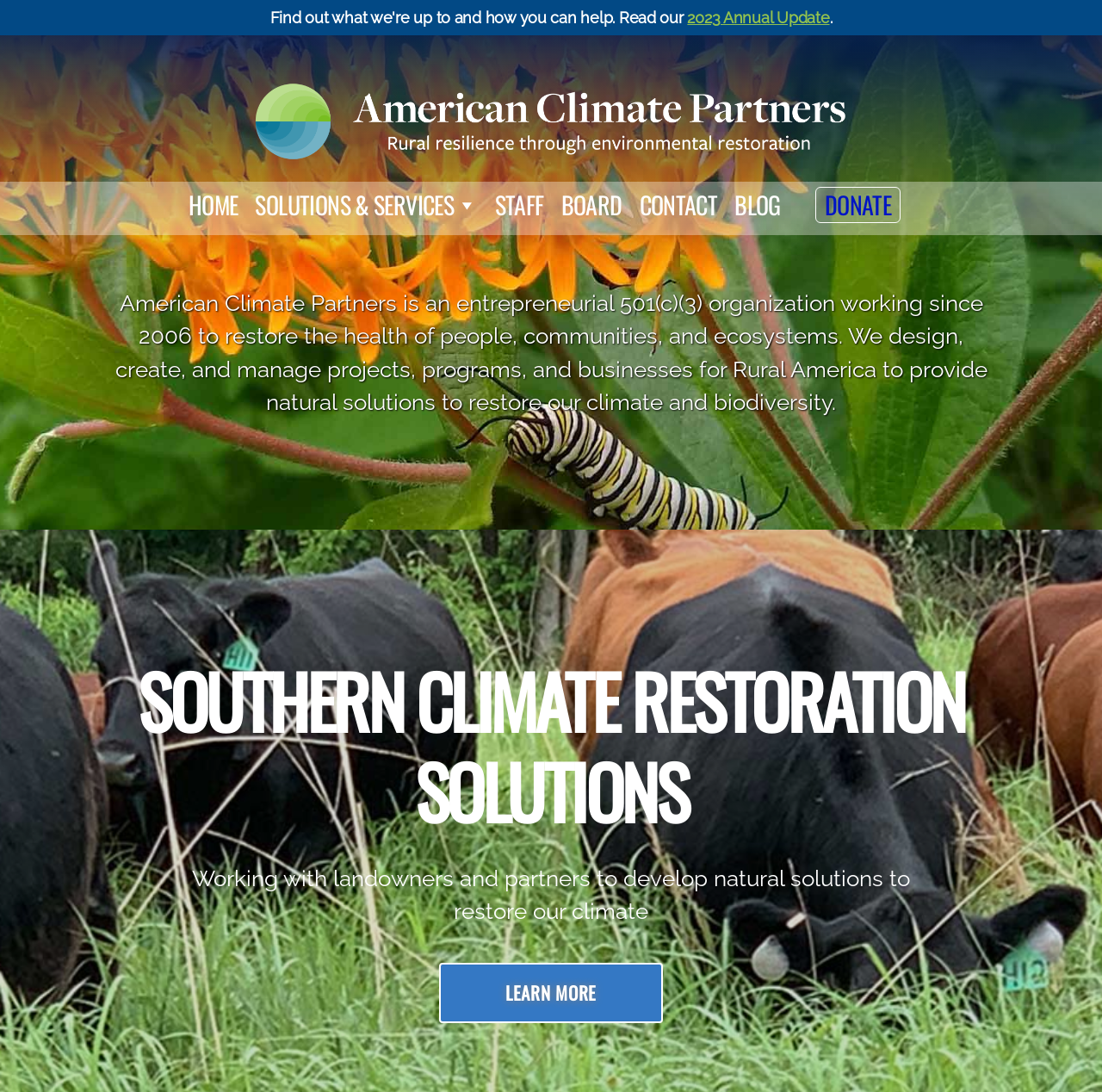Respond to the following question with a brief word or phrase:
What is the topic of the 'SOUTHERN CLIMATE RESTORATION SOLUTIONS' section?

Climate restoration